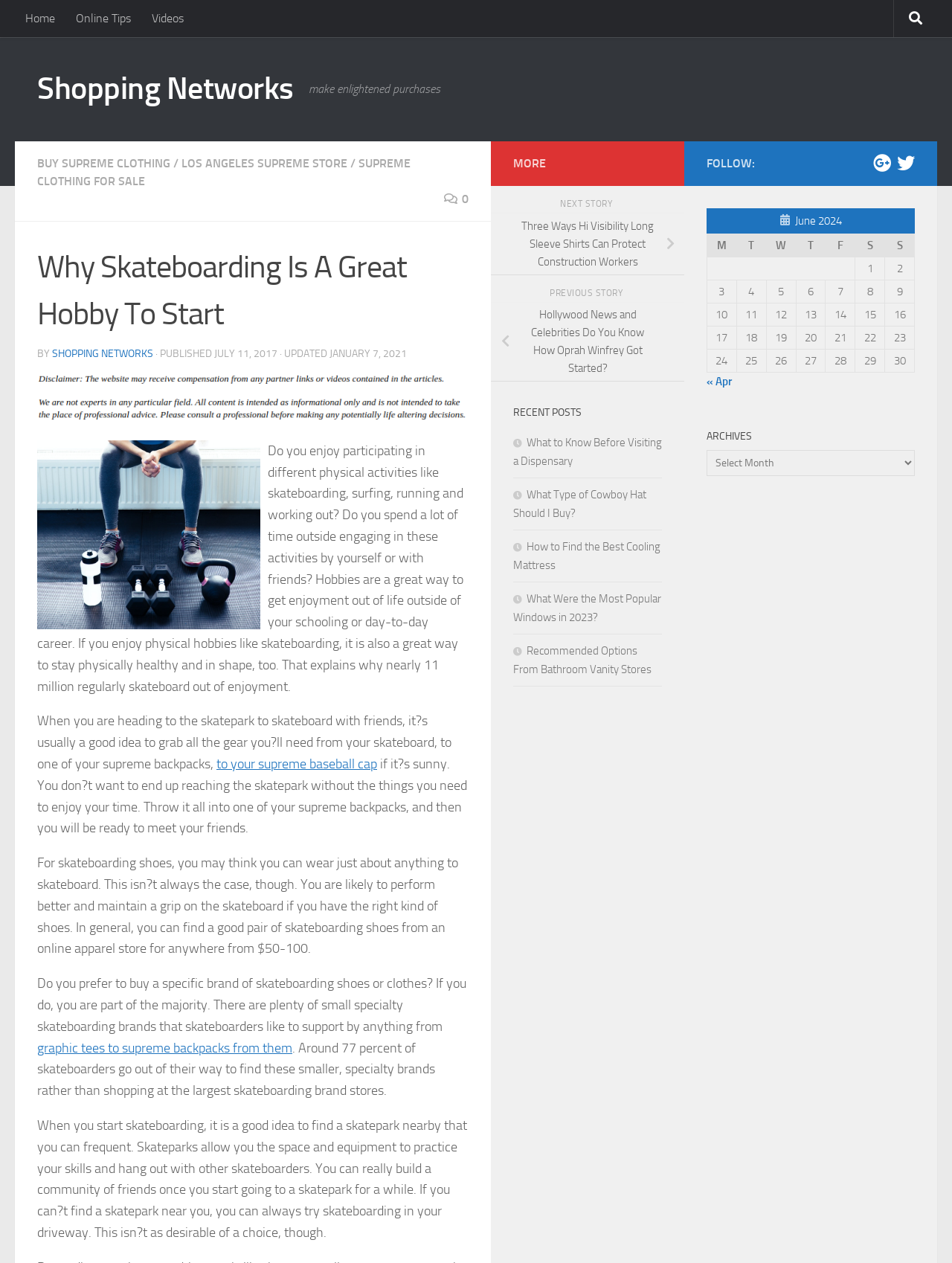Locate the bounding box coordinates of the area you need to click to fulfill this instruction: 'Check the calendar for June 2024'. The coordinates must be in the form of four float numbers ranging from 0 to 1: [left, top, right, bottom].

[0.742, 0.165, 0.961, 0.295]